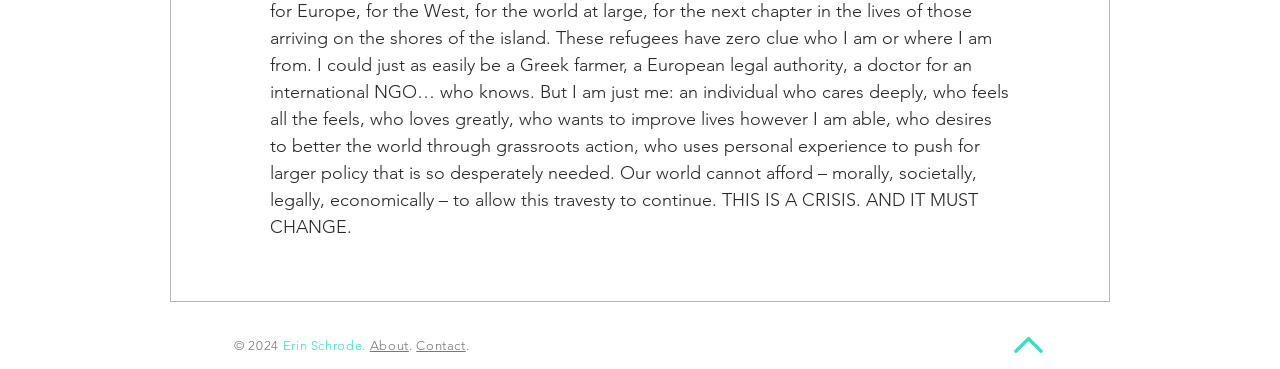What is the name of the person mentioned?
Using the visual information, reply with a single word or short phrase.

Erin Schrode